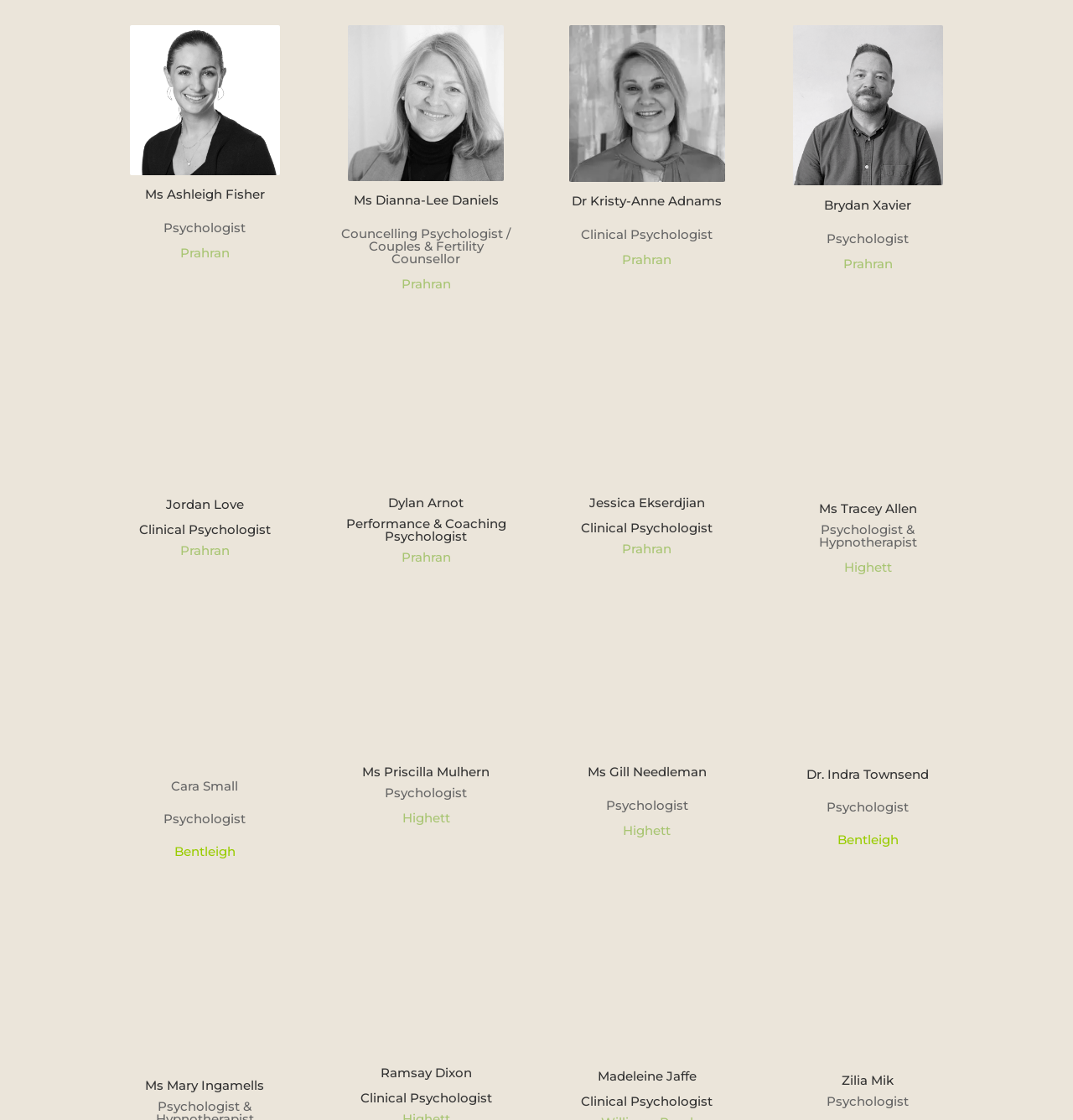Specify the bounding box coordinates of the region I need to click to perform the following instruction: "View Ms Ashleigh Fisher's profile". The coordinates must be four float numbers in the range of 0 to 1, i.e., [left, top, right, bottom].

[0.135, 0.166, 0.247, 0.181]